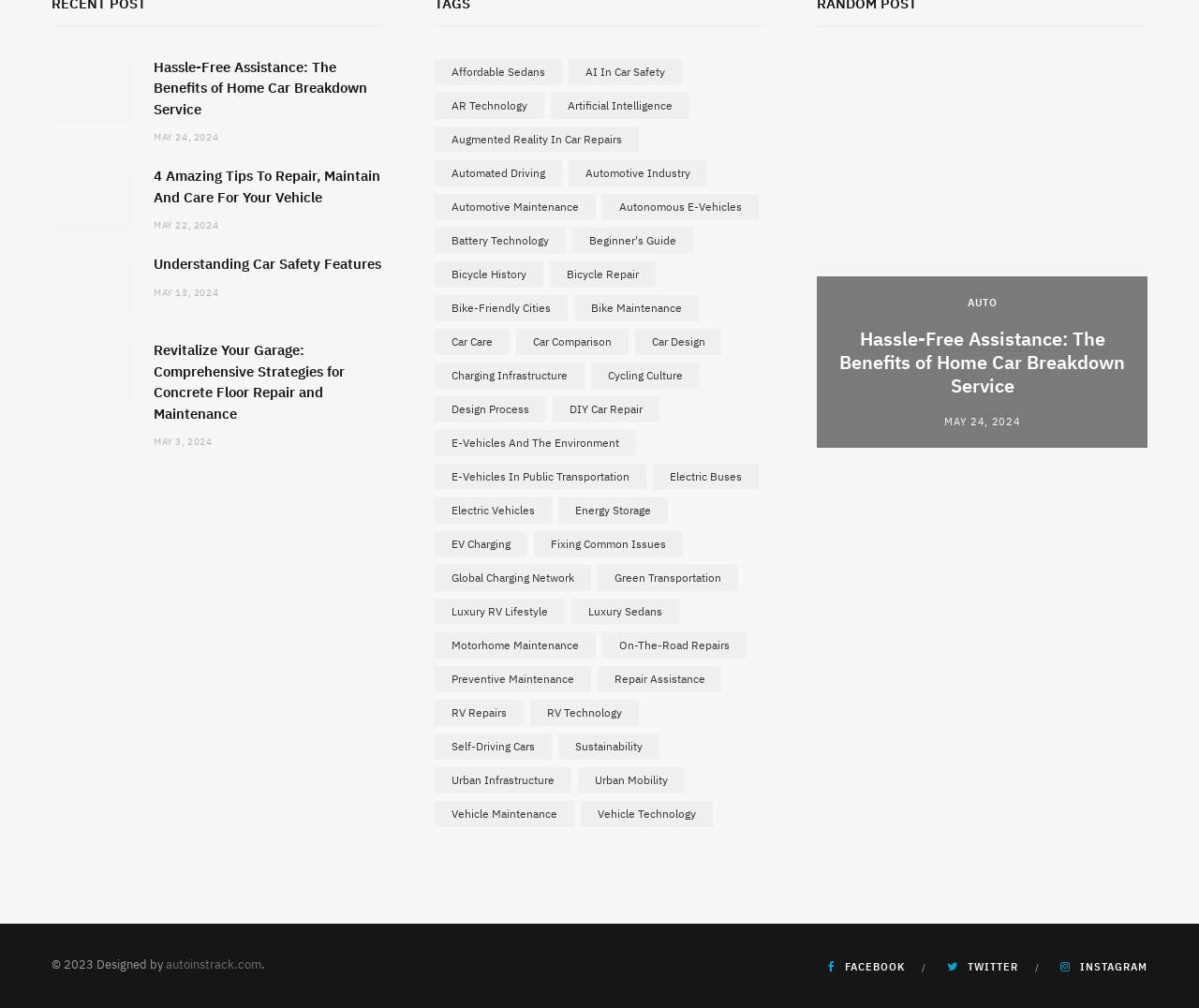Determine the bounding box coordinates of the clickable region to execute the instruction: "Click on 'Hassle-Free Assistance: The Benefits of Home Car Breakdown Service'". The coordinates should be four float numbers between 0 and 1, denoted as [left, top, right, bottom].

[0.043, 0.058, 0.111, 0.121]